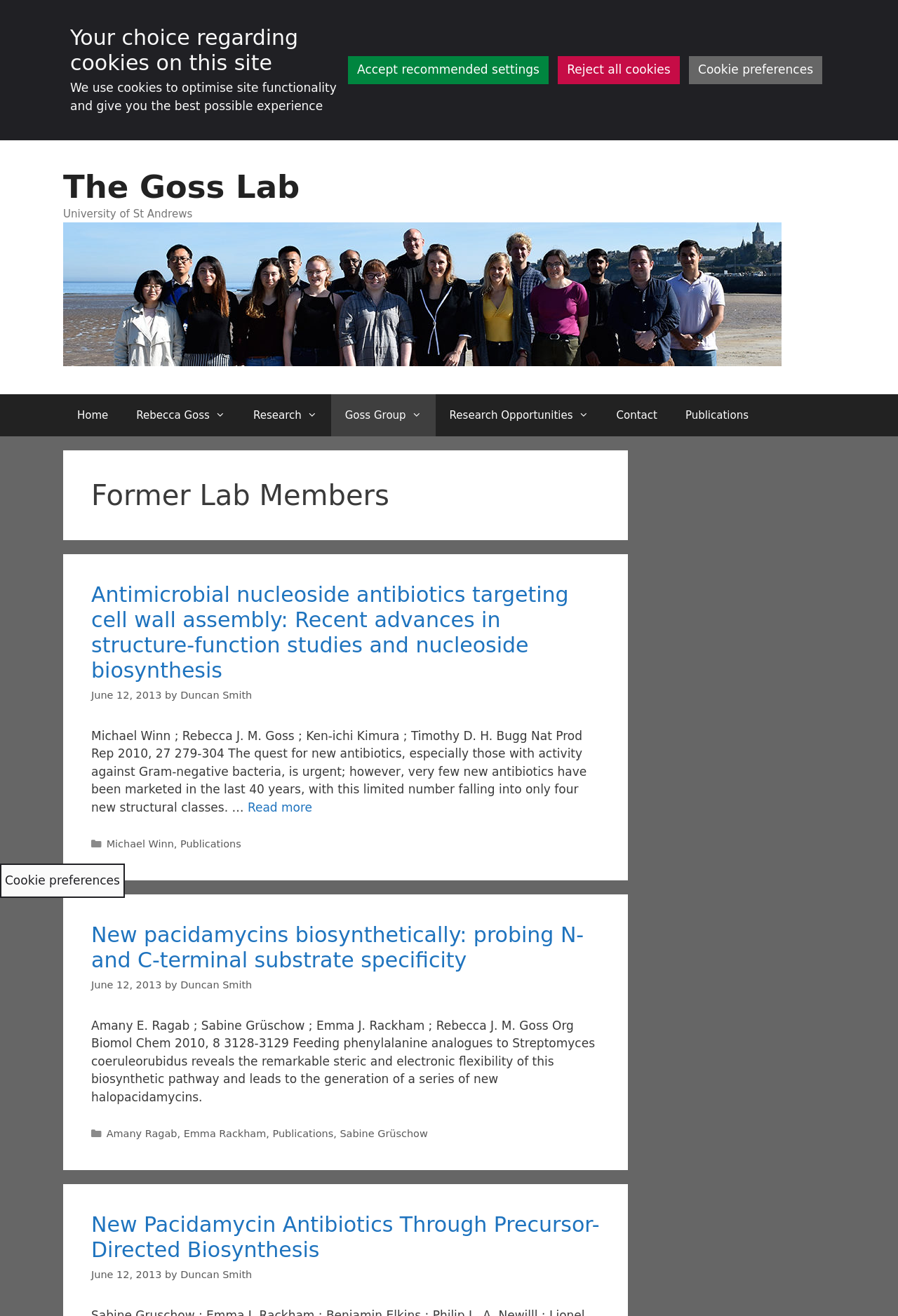Answer the question in a single word or phrase:
How many categories are associated with the first publication?

2